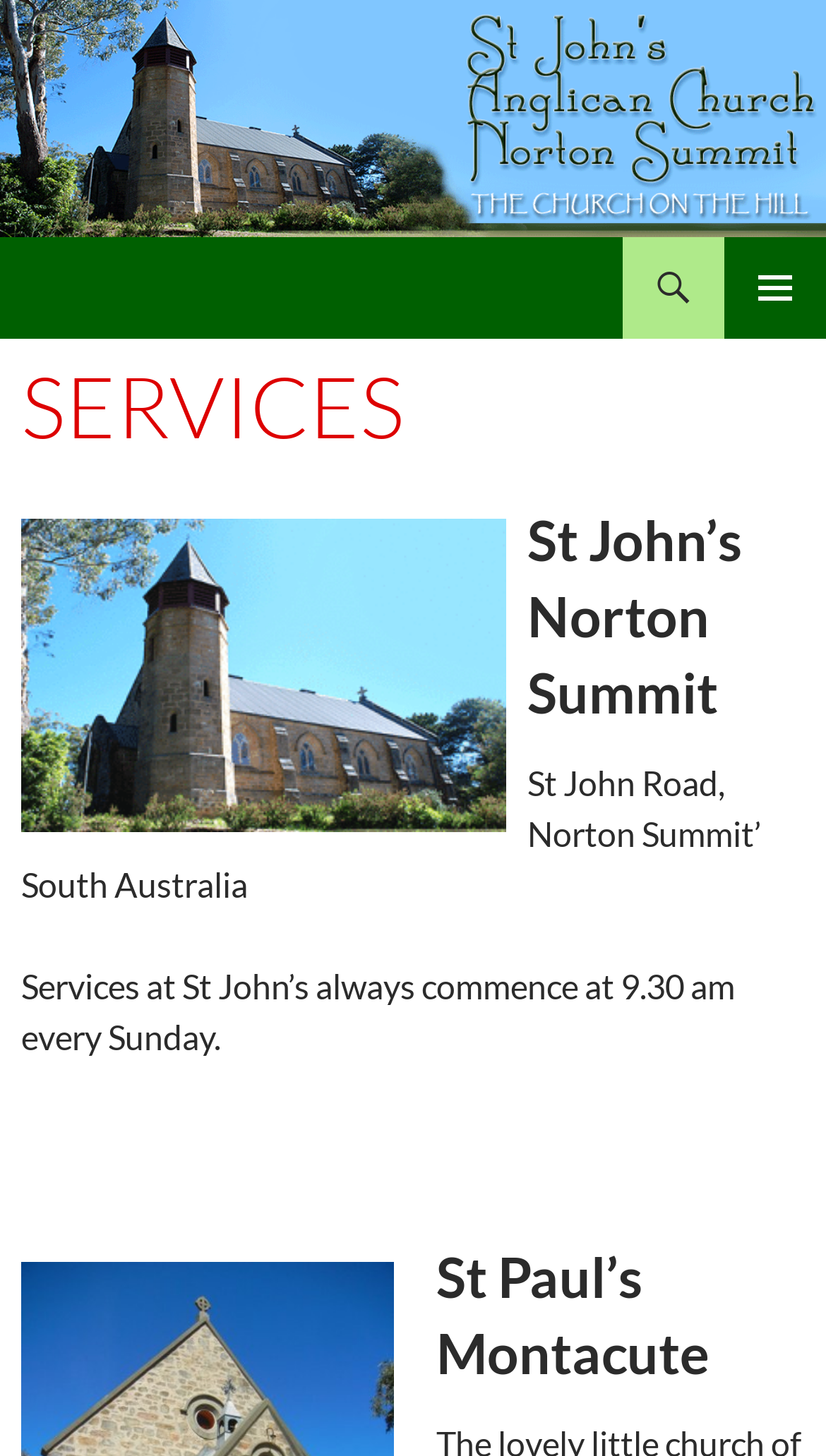Could you please study the image and provide a detailed answer to the question:
What is the name of the second church listed?

The name of the second church listed can be found in the heading element that describes the church, which states 'DSCN4680 St Paul’s Montacute'.